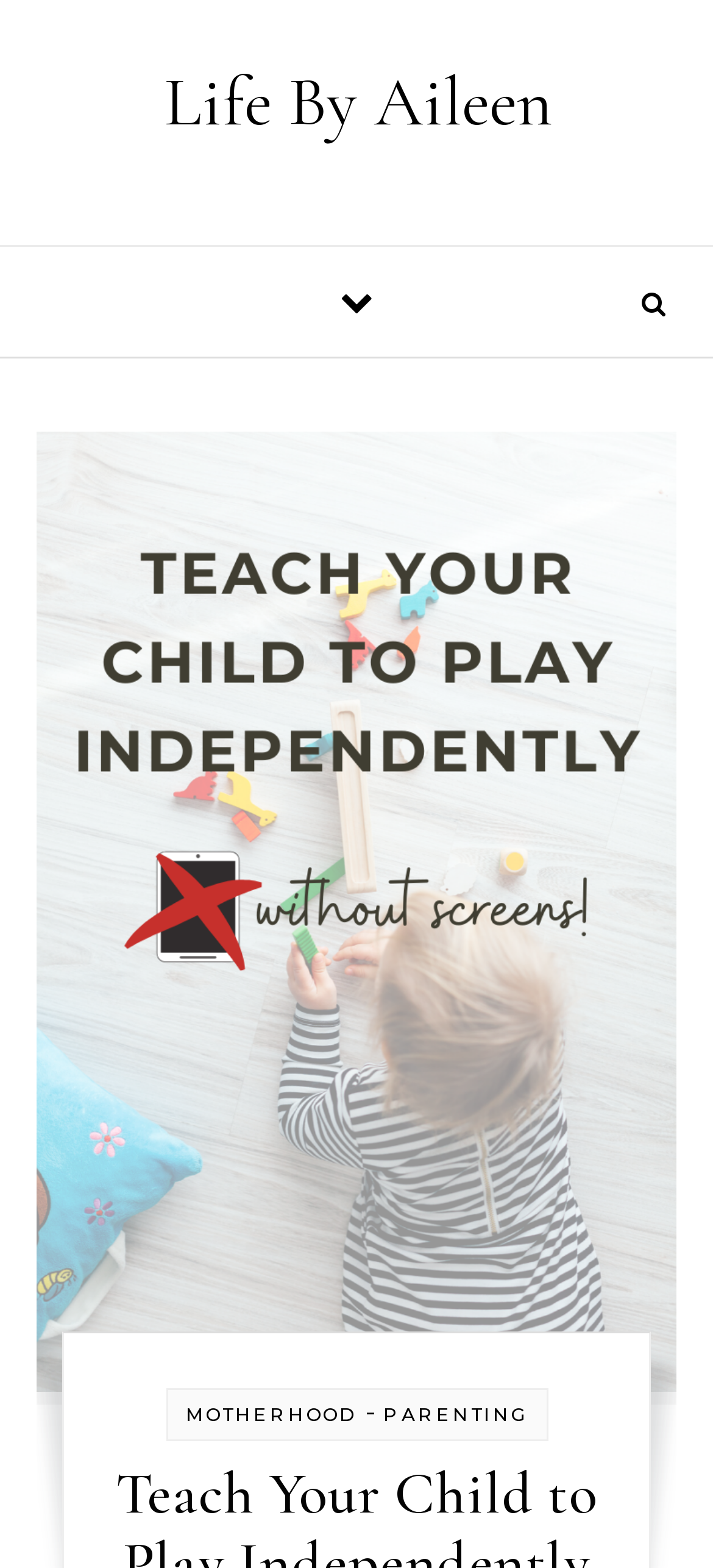How many buttons are on the webpage?
Based on the image, provide your answer in one word or phrase.

2